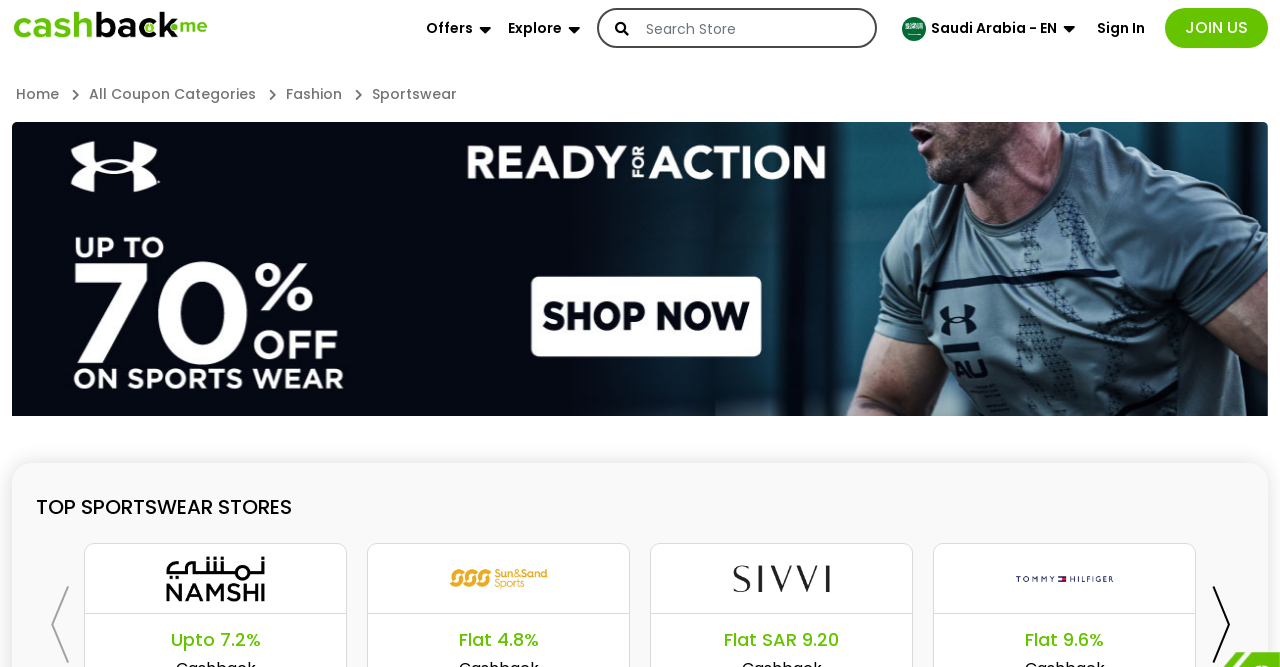What is the country flag displayed on the top right?
Provide a detailed answer to the question, using the image to inform your response.

I found the image of a country flag on the top right of the webpage, and next to it, there is a static text 'Saudi Arabia - EN', which indicates that the flag is of Saudi Arabia.